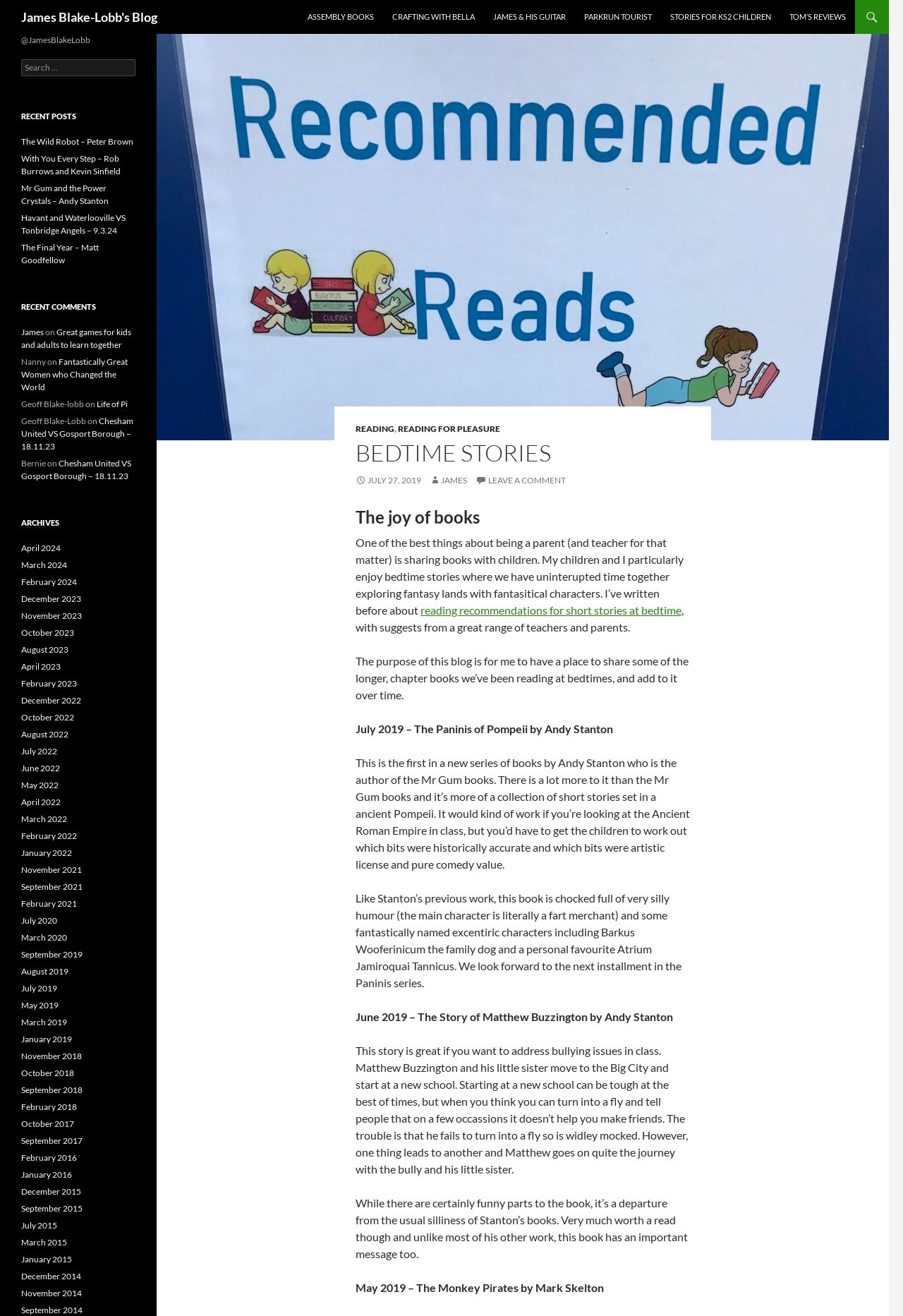What is the topic of the blog post 'The joy of books'?
Using the visual information, respond with a single word or phrase.

Bedtime stories